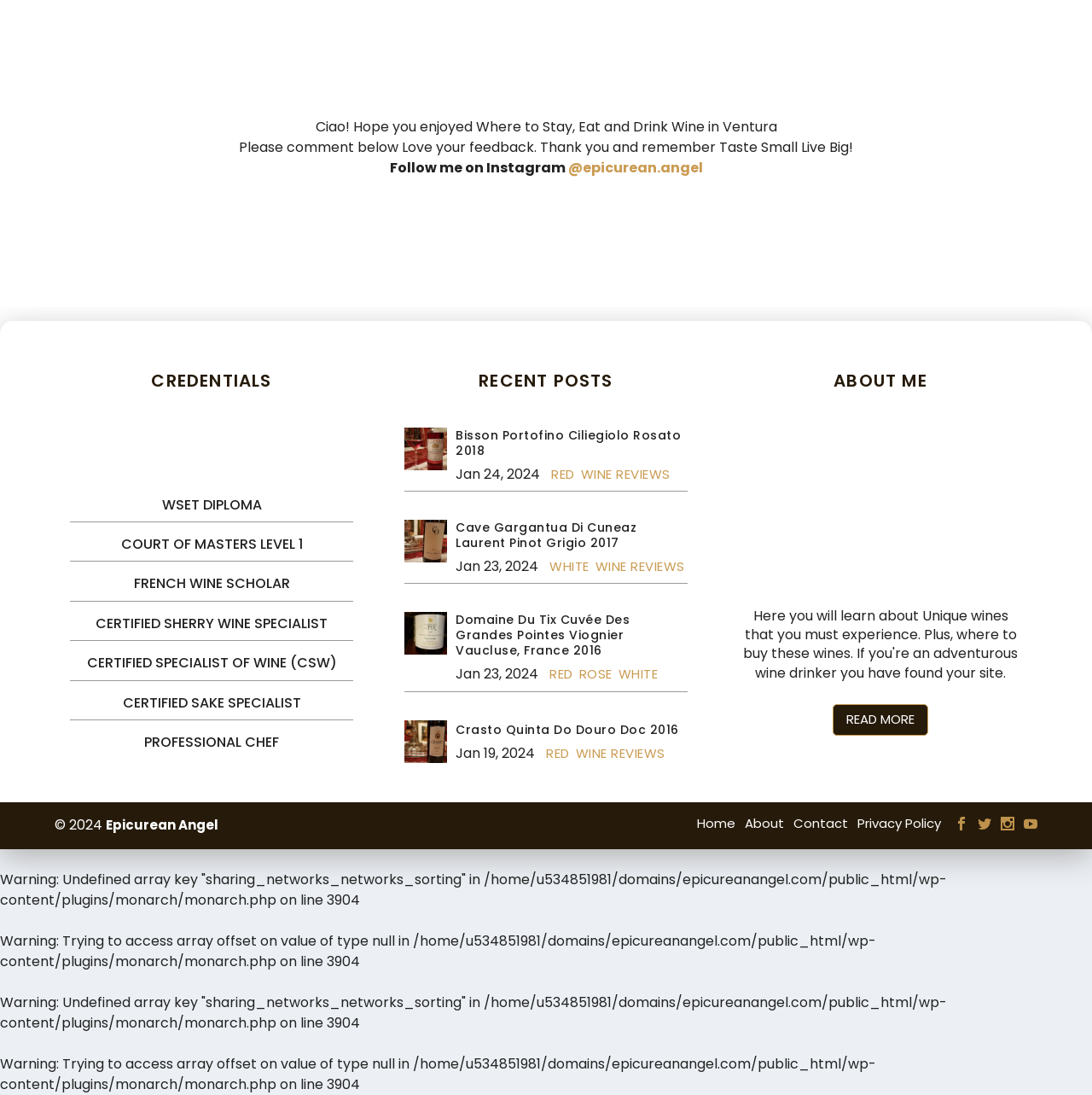Give the bounding box coordinates for the element described as: "Bisson Portofino Ciliegiolo Rosato 2018".

[0.417, 0.39, 0.63, 0.421]